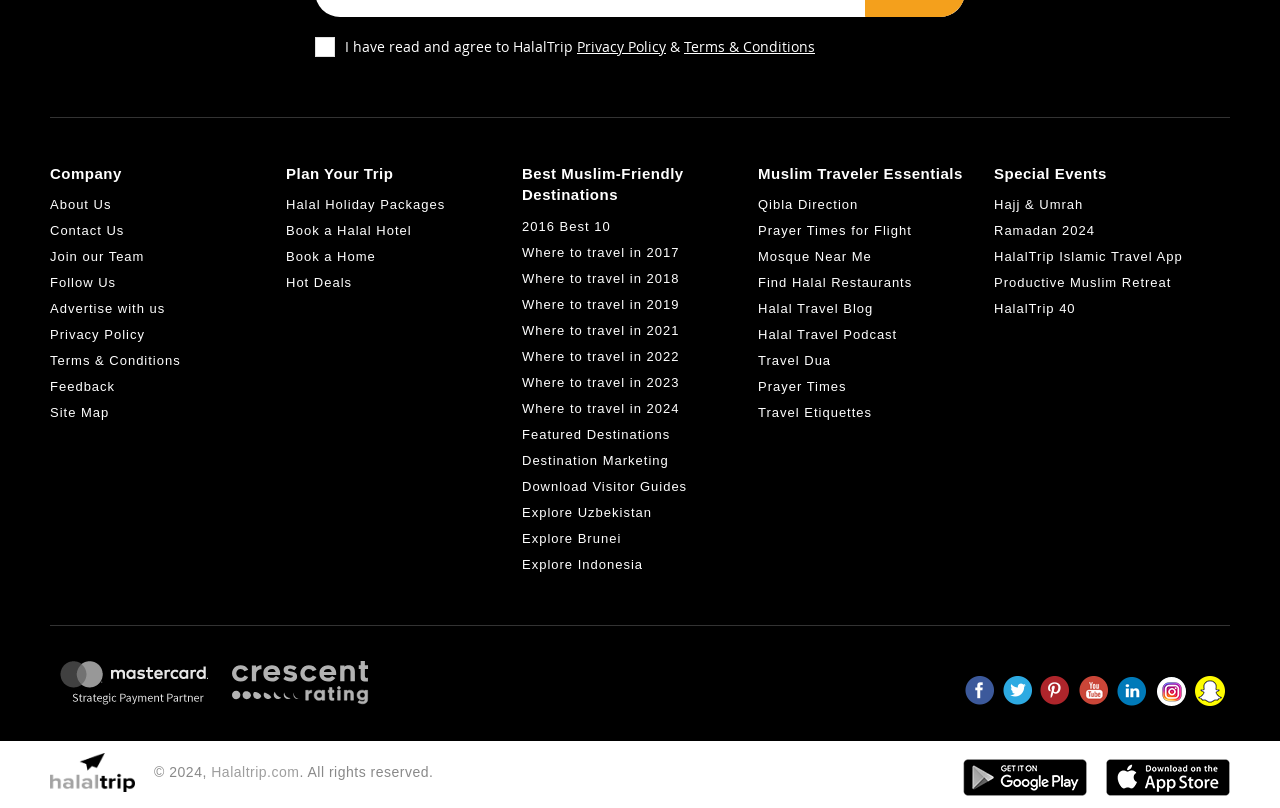Please find and report the bounding box coordinates of the element to click in order to perform the following action: "Check the article about 'Everyone's Invited To The Phone Safety Party'". The coordinates should be expressed as four float numbers between 0 and 1, in the format [left, top, right, bottom].

None